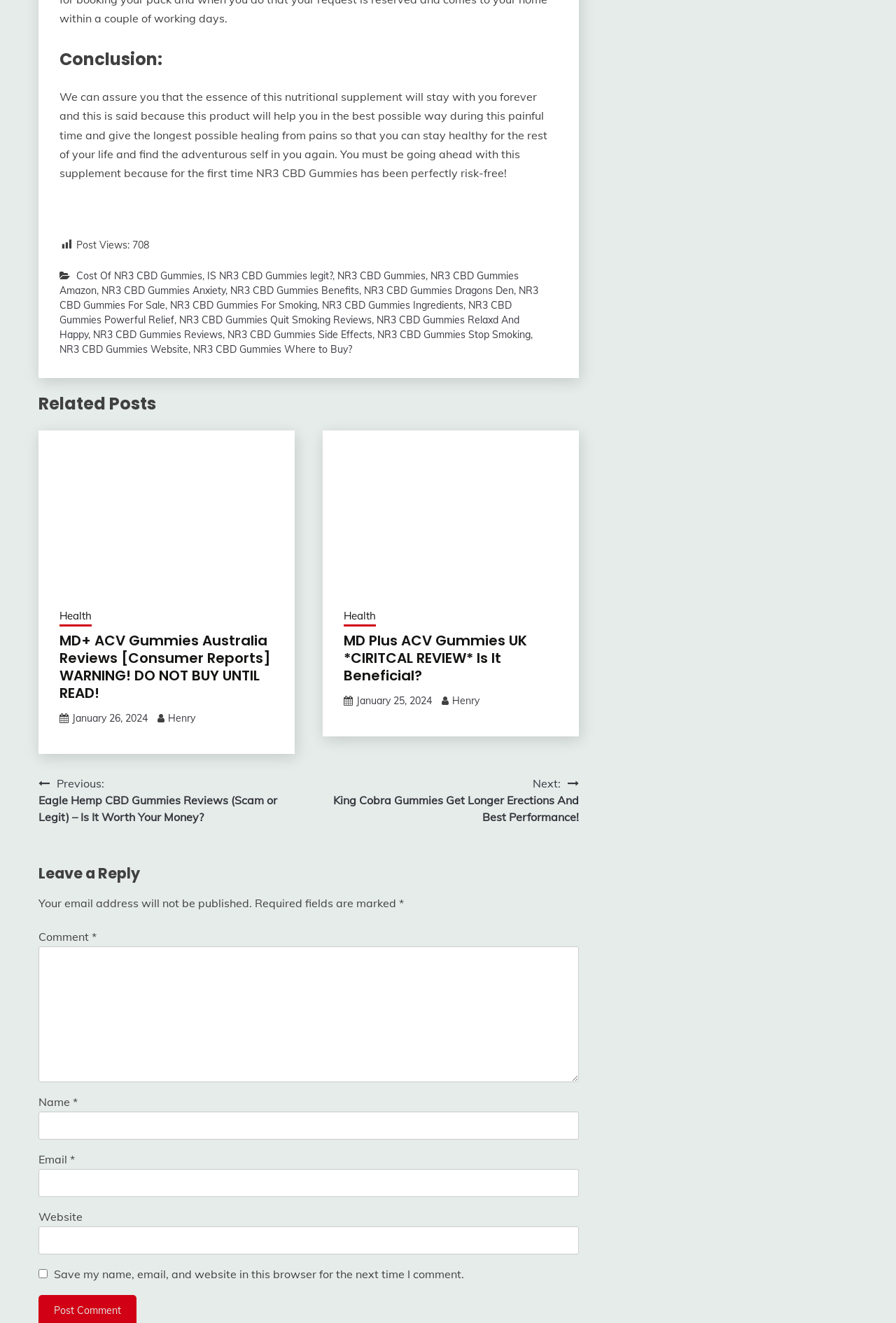What is the category of the related posts?
Answer the question with a single word or phrase by looking at the picture.

Health